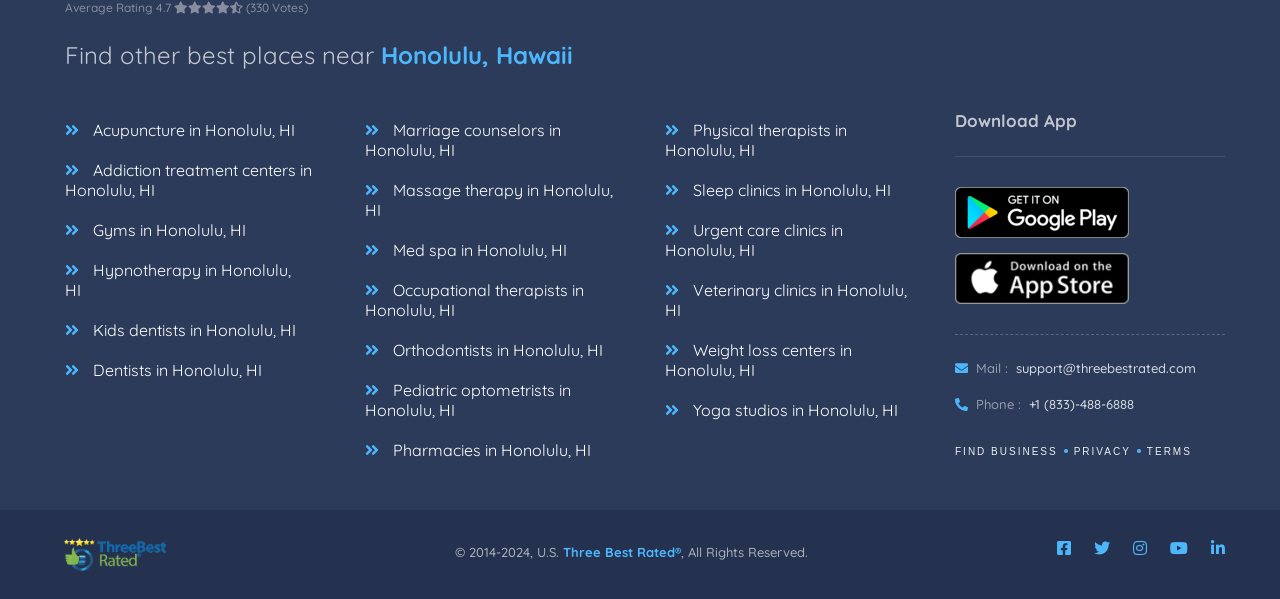What is the purpose of the 'Download App' section?
Please respond to the question with as much detail as possible.

The 'Download App' section contains links to download the app on Android and iOS devices, suggesting that the purpose of this section is to allow users to download the app.